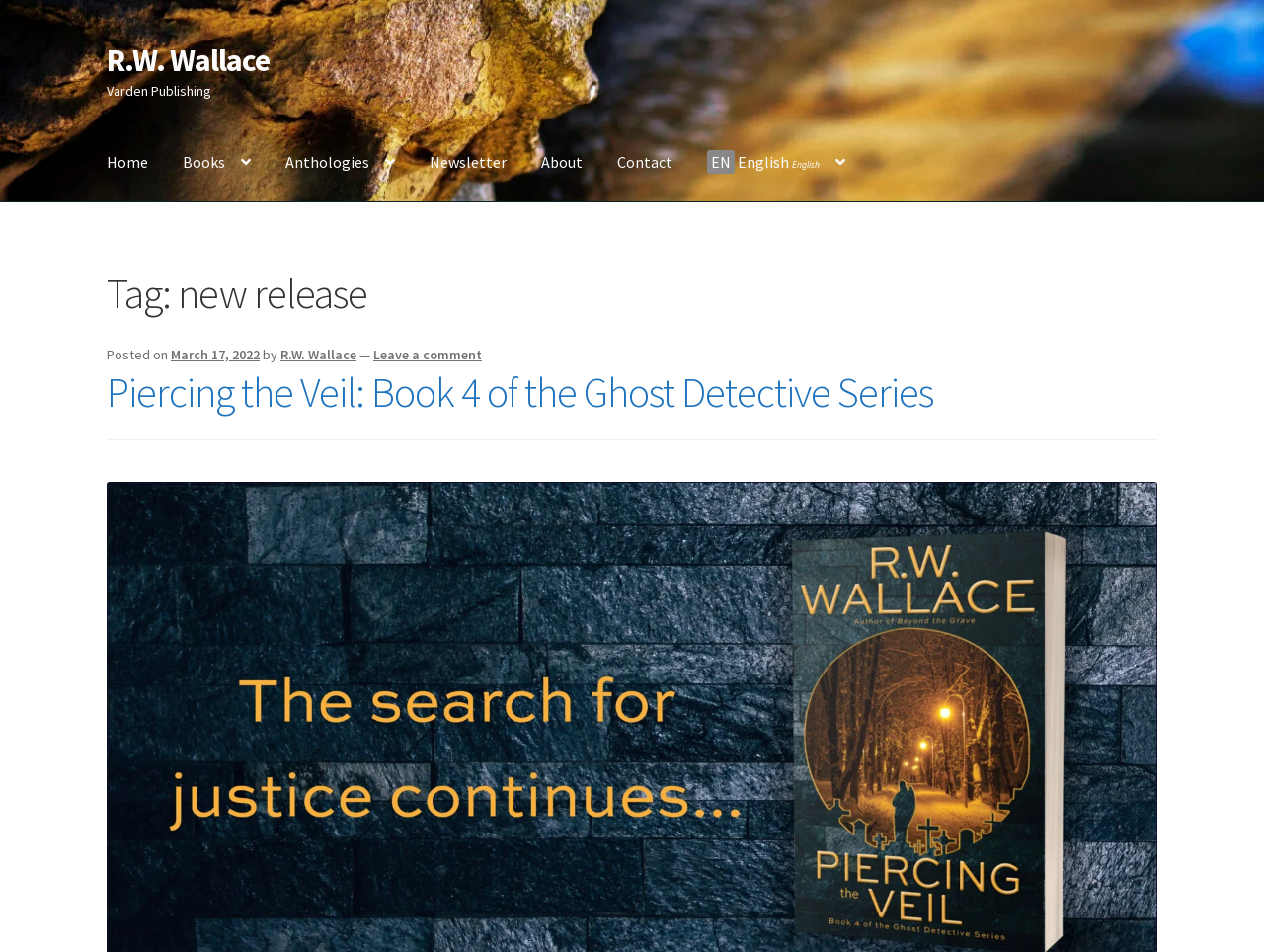Answer the question in a single word or phrase:
When was the book published?

March 17, 2022